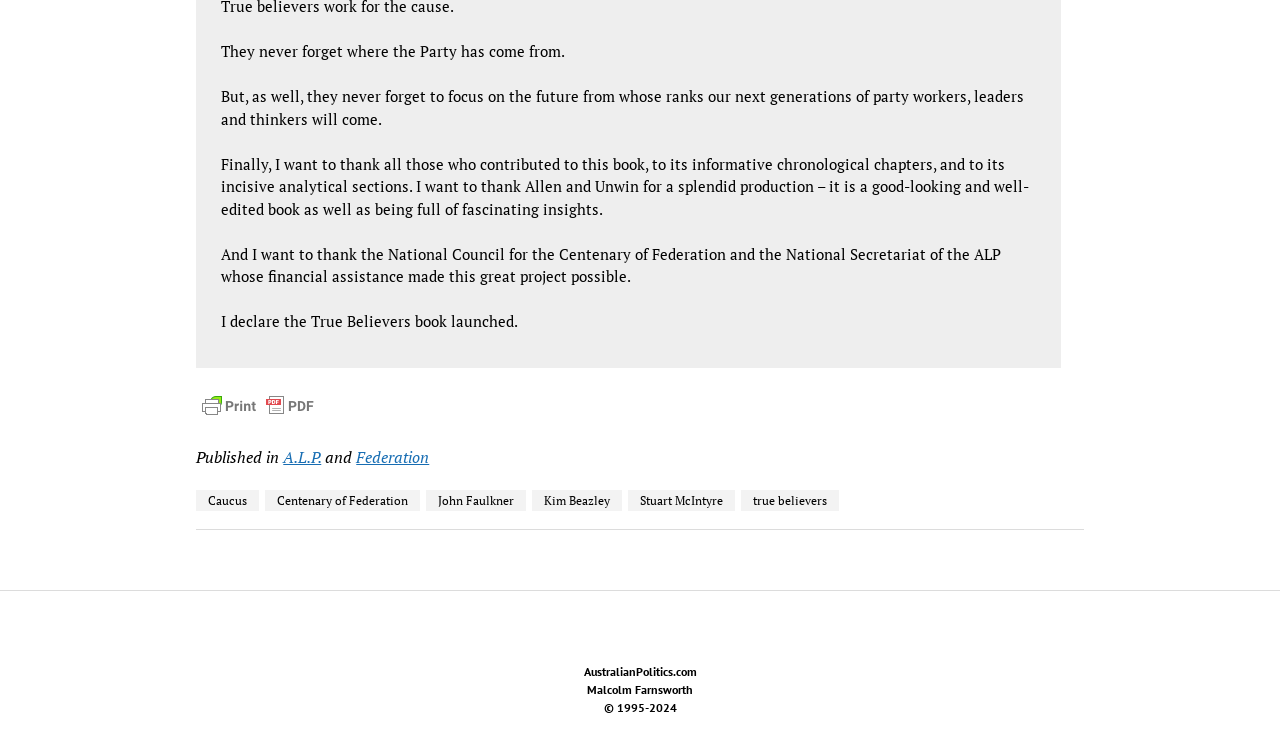Please use the details from the image to answer the following question comprehensively:
What is the book being launched?

The text 'I declare the True Believers book launched.' suggests that the book being launched is 'True Believers'.